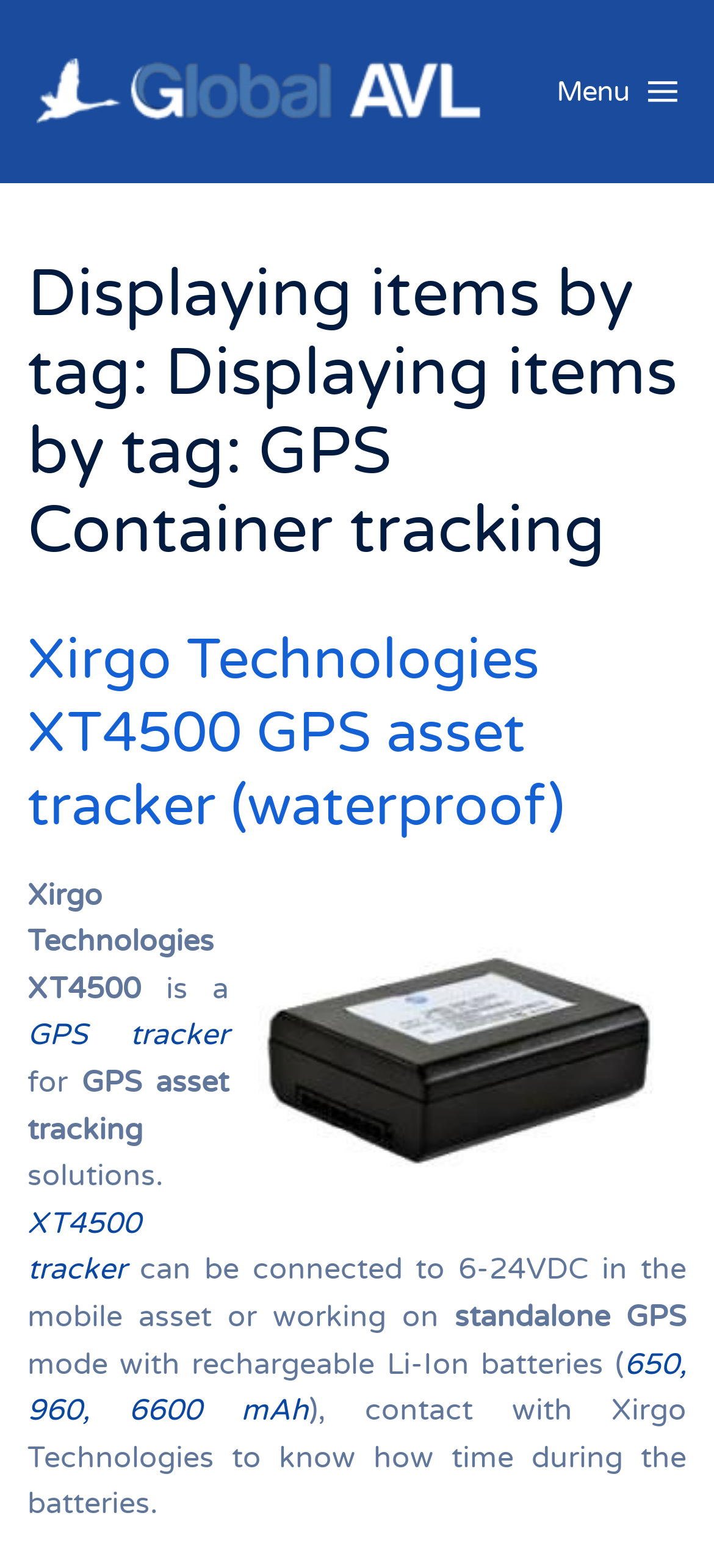What is the voltage range for the XT4500 tracker?
Answer with a single word or phrase, using the screenshot for reference.

6-24VDC